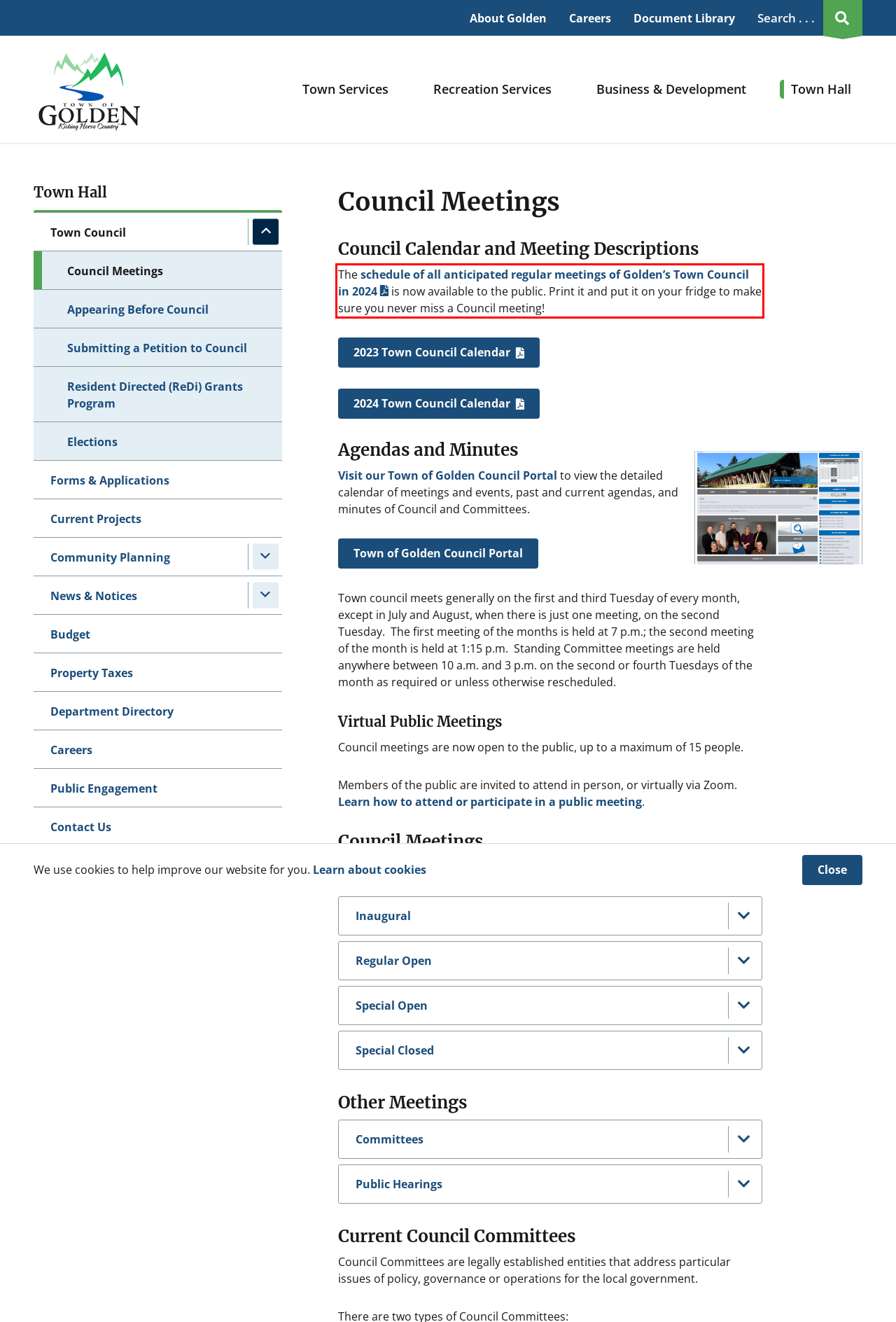Please recognize and transcribe the text located inside the red bounding box in the webpage image.

The schedule of all anticipated regular meetings of Golden’s Town Council in 2024 is now available to the public. Print it and put it on your fridge to make sure you never miss a Council meeting!